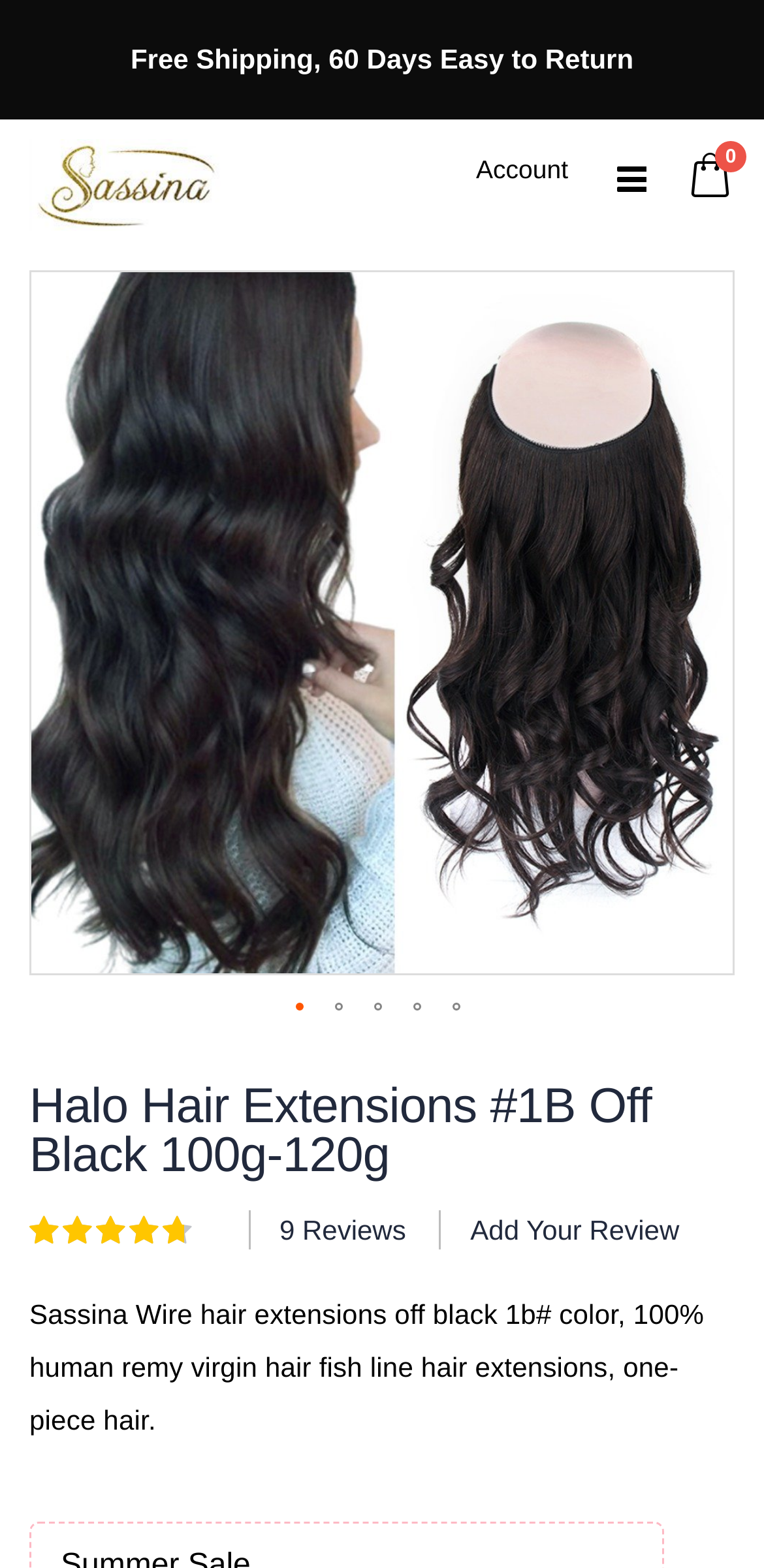What is the weight of the hair extensions?
Provide a short answer using one word or a brief phrase based on the image.

100g-120g